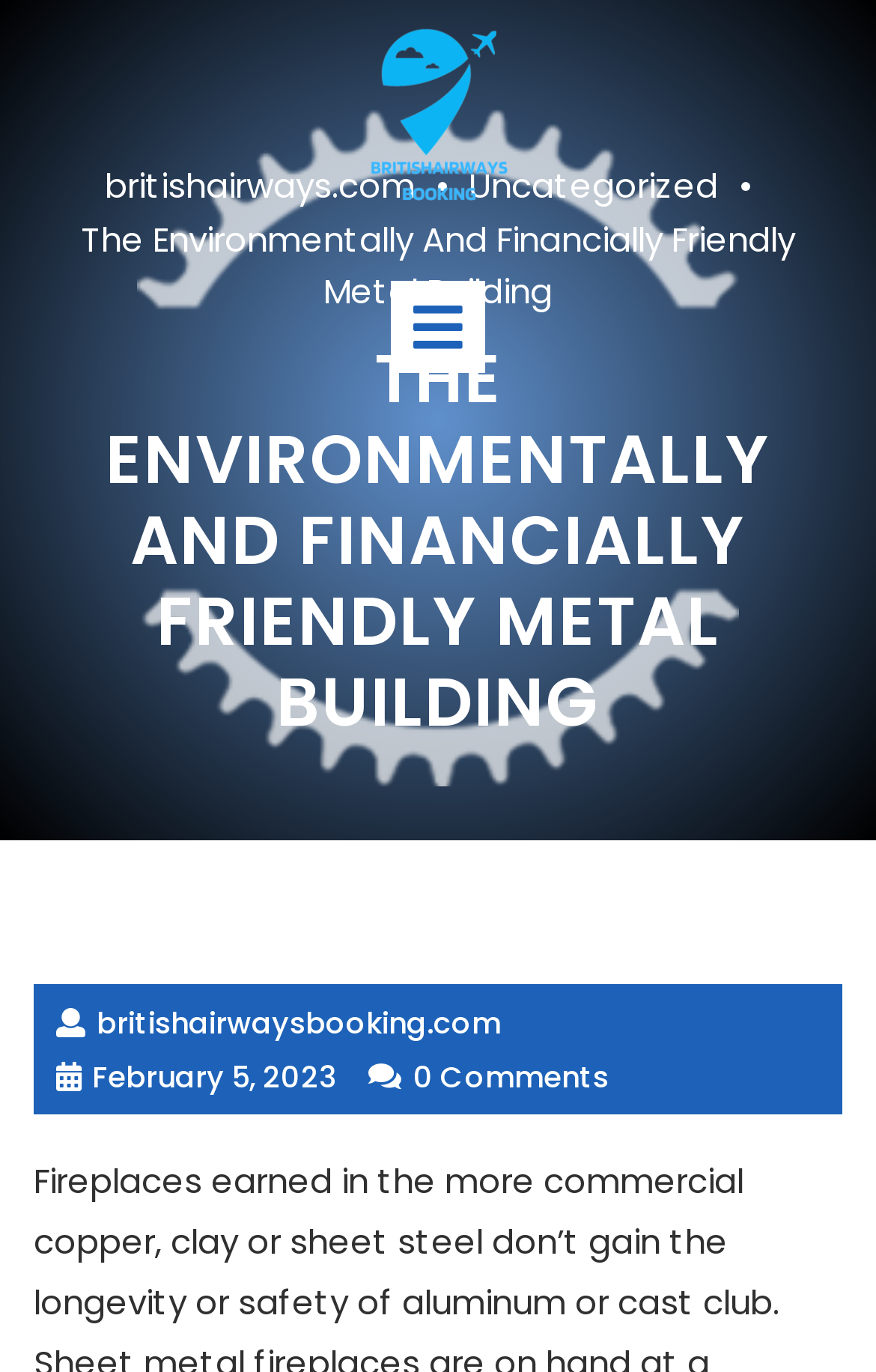What is the date of the latest article?
With the help of the image, please provide a detailed response to the question.

I found the date of the latest article by looking at the subheading below the main heading, which mentions 'February 5, 2023'.